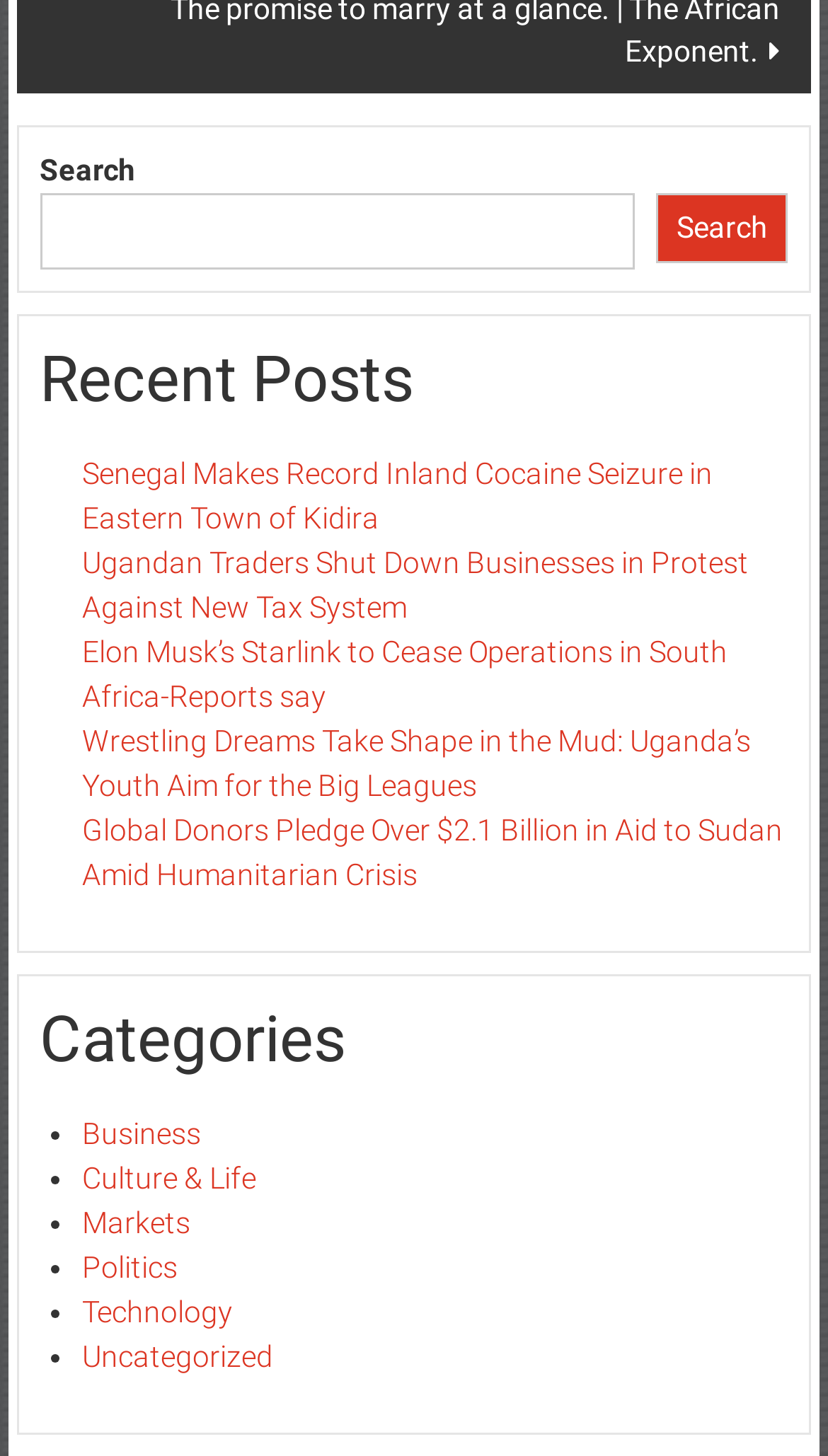Provide the bounding box coordinates of the section that needs to be clicked to accomplish the following instruction: "Explore technology news."

[0.099, 0.89, 0.281, 0.913]